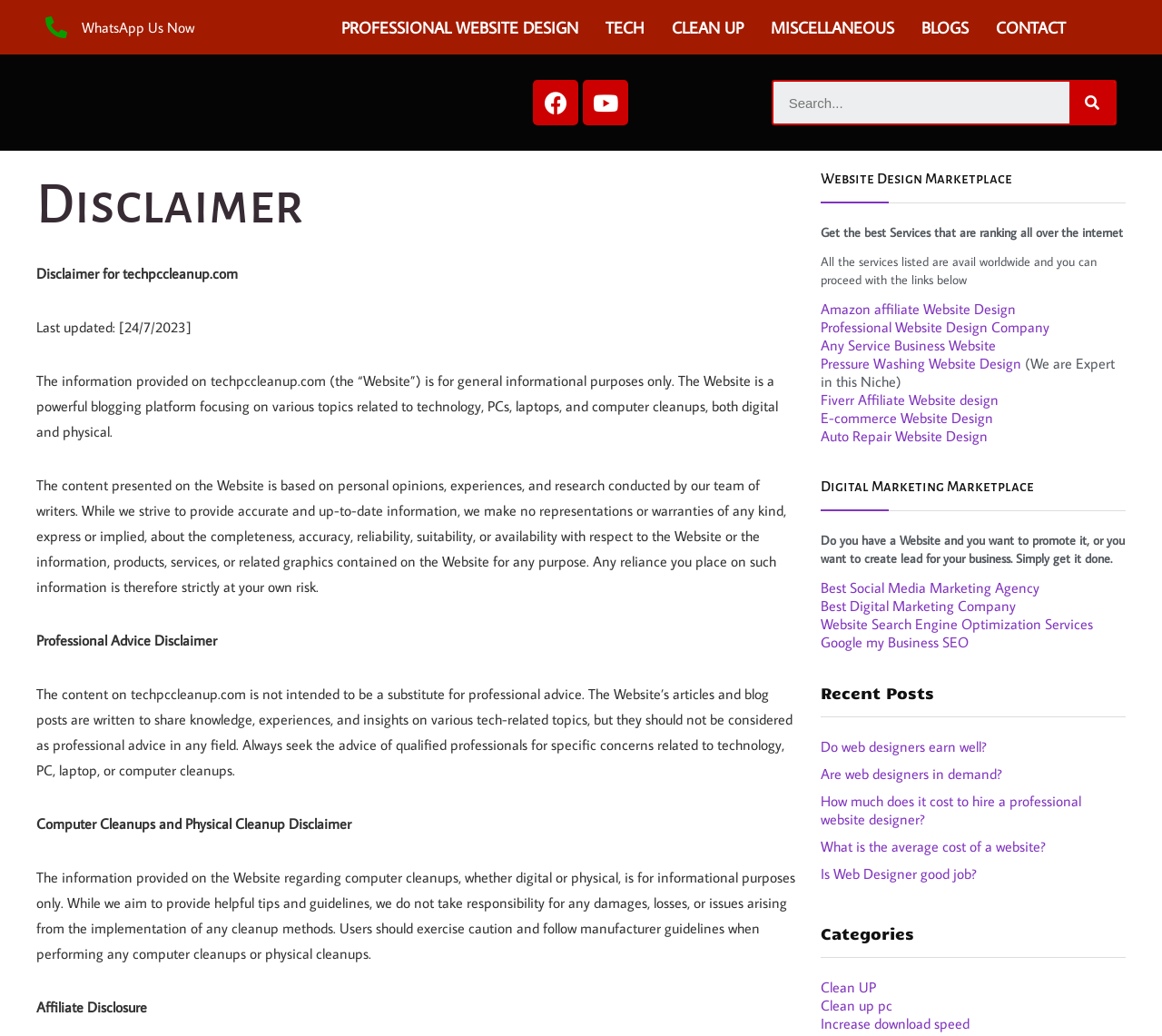Identify the bounding box coordinates for the element you need to click to achieve the following task: "Contact us". Provide the bounding box coordinates as four float numbers between 0 and 1, in the form [left, top, right, bottom].

[0.845, 0.009, 0.929, 0.044]